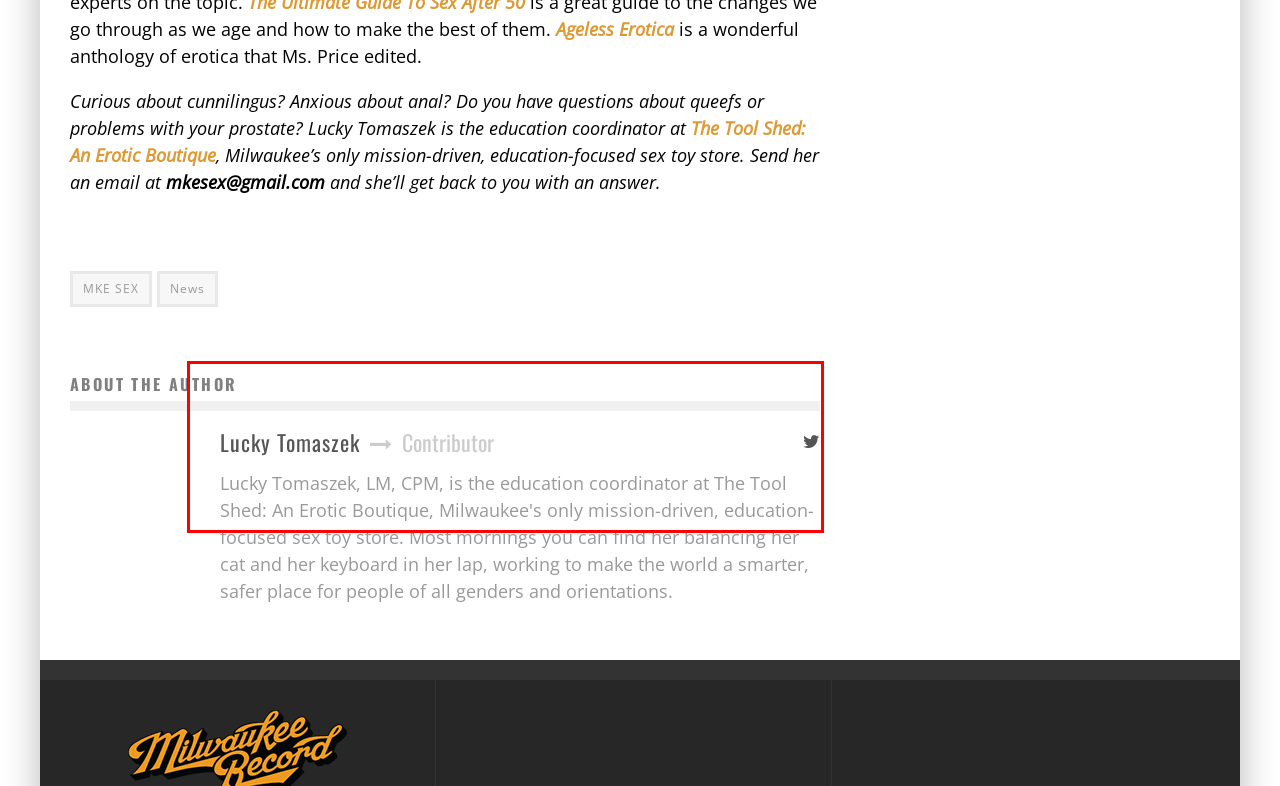Analyze the screenshot of a webpage where a red rectangle is bounding a UI element. Extract and generate the text content within this red bounding box.

Lucky Tomaszek, LM, CPM, is the education coordinator at The Tool Shed: An Erotic Boutique, Milwaukee's only mission-driven, education-focused sex toy store. Most mornings you can find her balancing her cat and her keyboard in her lap, working to make the world a smarter, safer place for people of all genders and orientations.